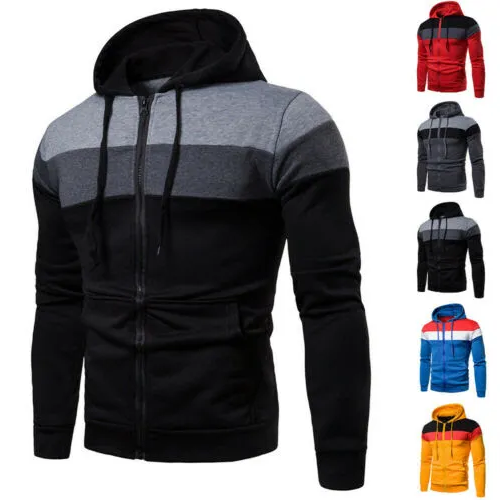Answer the question below using just one word or a short phrase: 
What type of closure does the hoodie have?

Zipper front